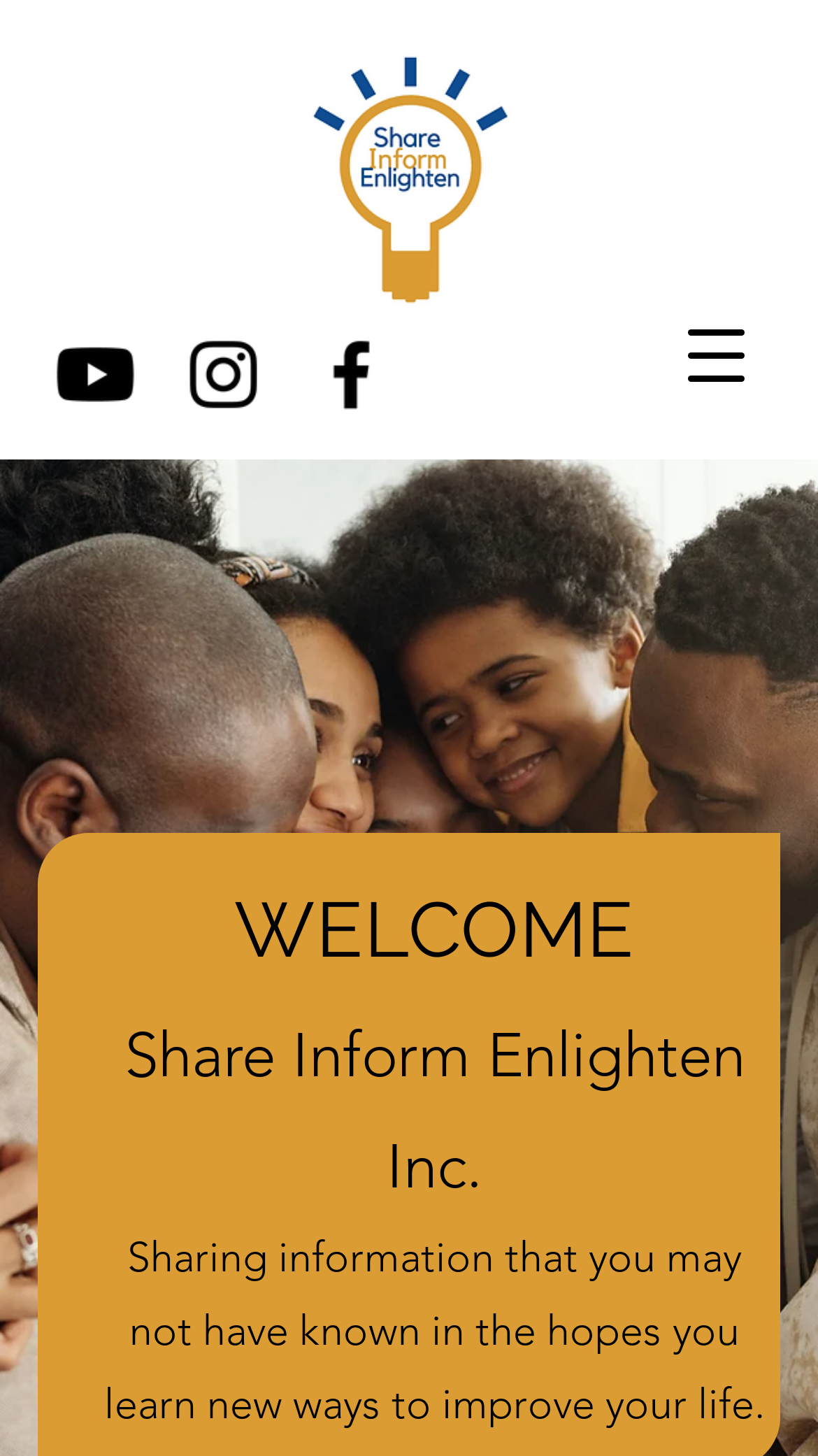Explain the webpage in detail.

The webpage is titled "Home | Share Inform Enlight" and features a prominent image at the top, taking up most of the width, with a navigation menu button to the right. Below the image, there is a social bar with three links to social media platforms: Youtube, Instagram, and Facebook, each accompanied by an icon.

To the left of the social bar, there is a large image that spans almost the entire width of the page. Above this image, there is a heading that reads "WELCOME" in a prominent font. Below the heading, there is a paragraph of text that describes the purpose of the website, which is to share information that can help improve one's life.

Further down the page, there is another heading that reads "2024 Write Rhyme Recite Collective Honorees". At the top-right corner of the page, there is a link to a webpage with a "4.png" image.